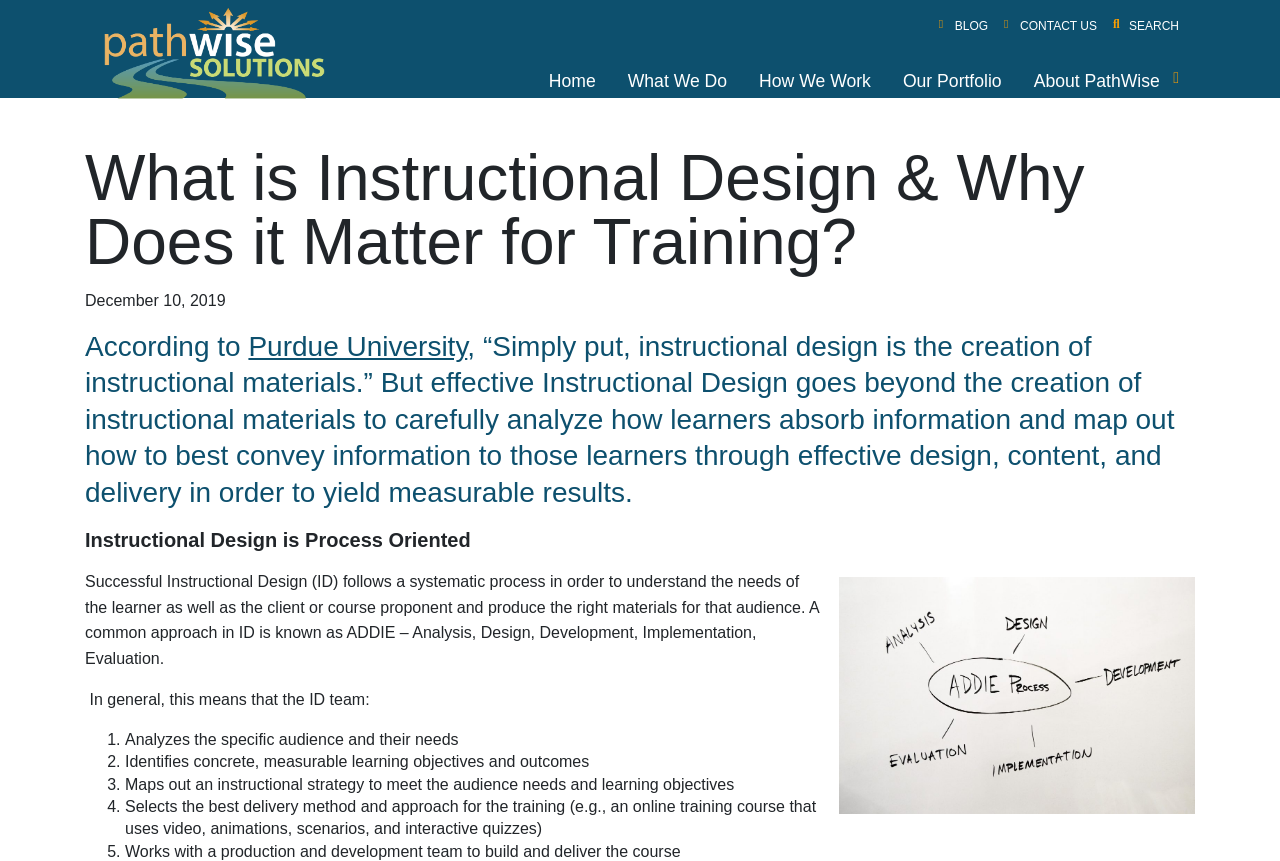Can you give a comprehensive explanation to the question given the content of the image?
What is the date of the article?

The date of the article can be found below the main heading, where it is written in a smaller font. It is 'December 10, 2019', which indicates when the article was published.